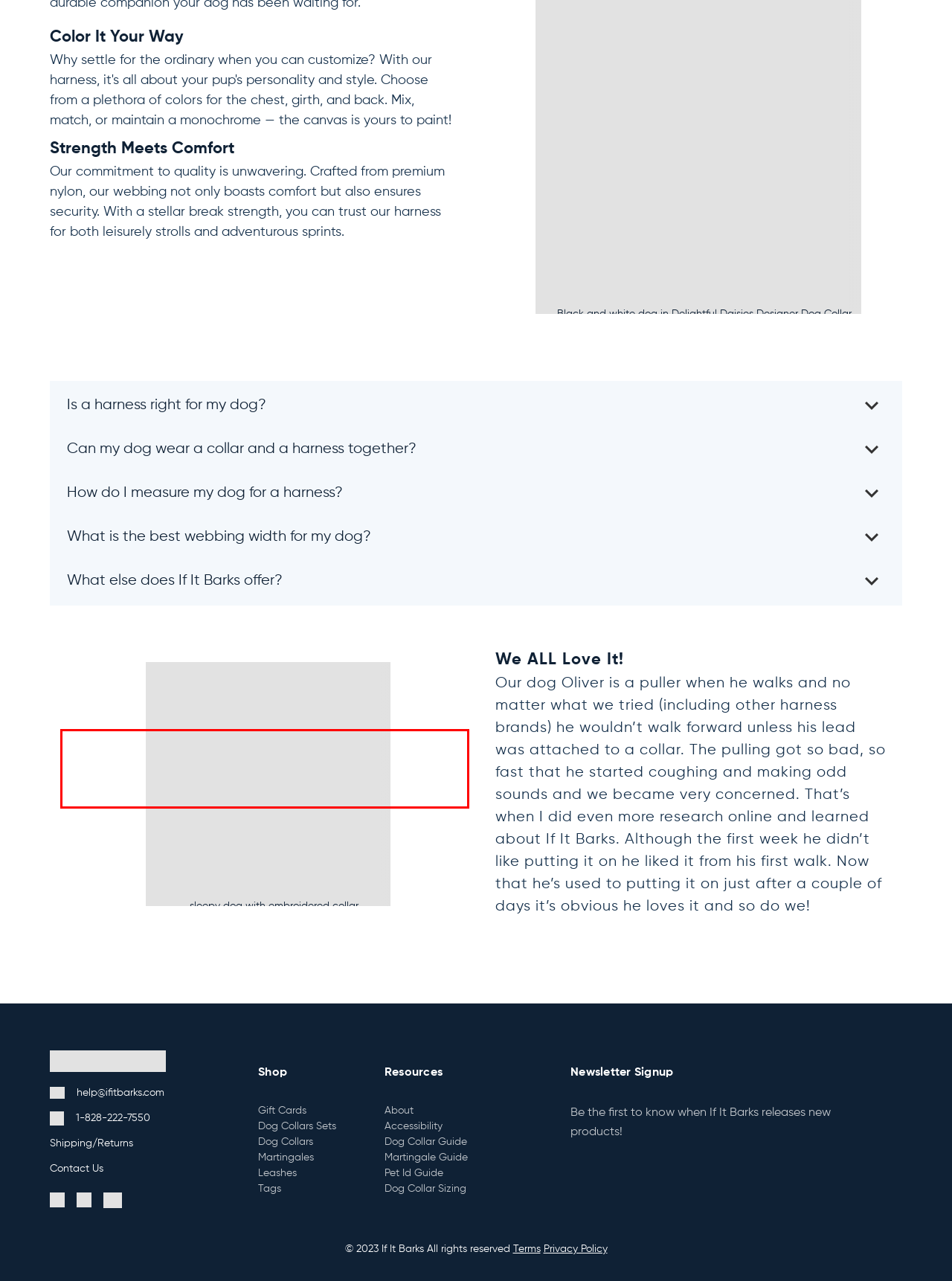With the provided screenshot of a webpage, locate the red bounding box and perform OCR to extract the text content inside it.

We generally recommend 3/4" collars for small dogs, 1" for medium to large dogs, and 1.5" for medium to extra-large dogs. This applies to both collars and harnesses. XL harnesses are only available in 1.5" webbings.